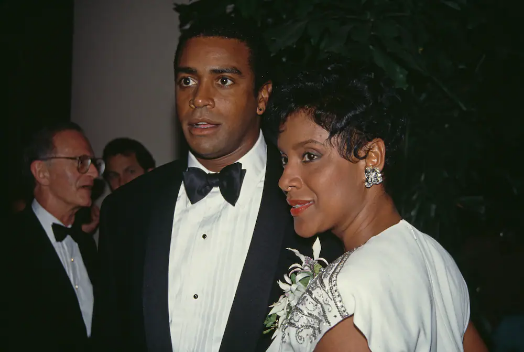Please analyze the image and give a detailed answer to the question:
What is the background of the image?

The image features a backdrop of lush foliage, which provides a natural and elegant setting for the formal event and the two individuals in the photograph.